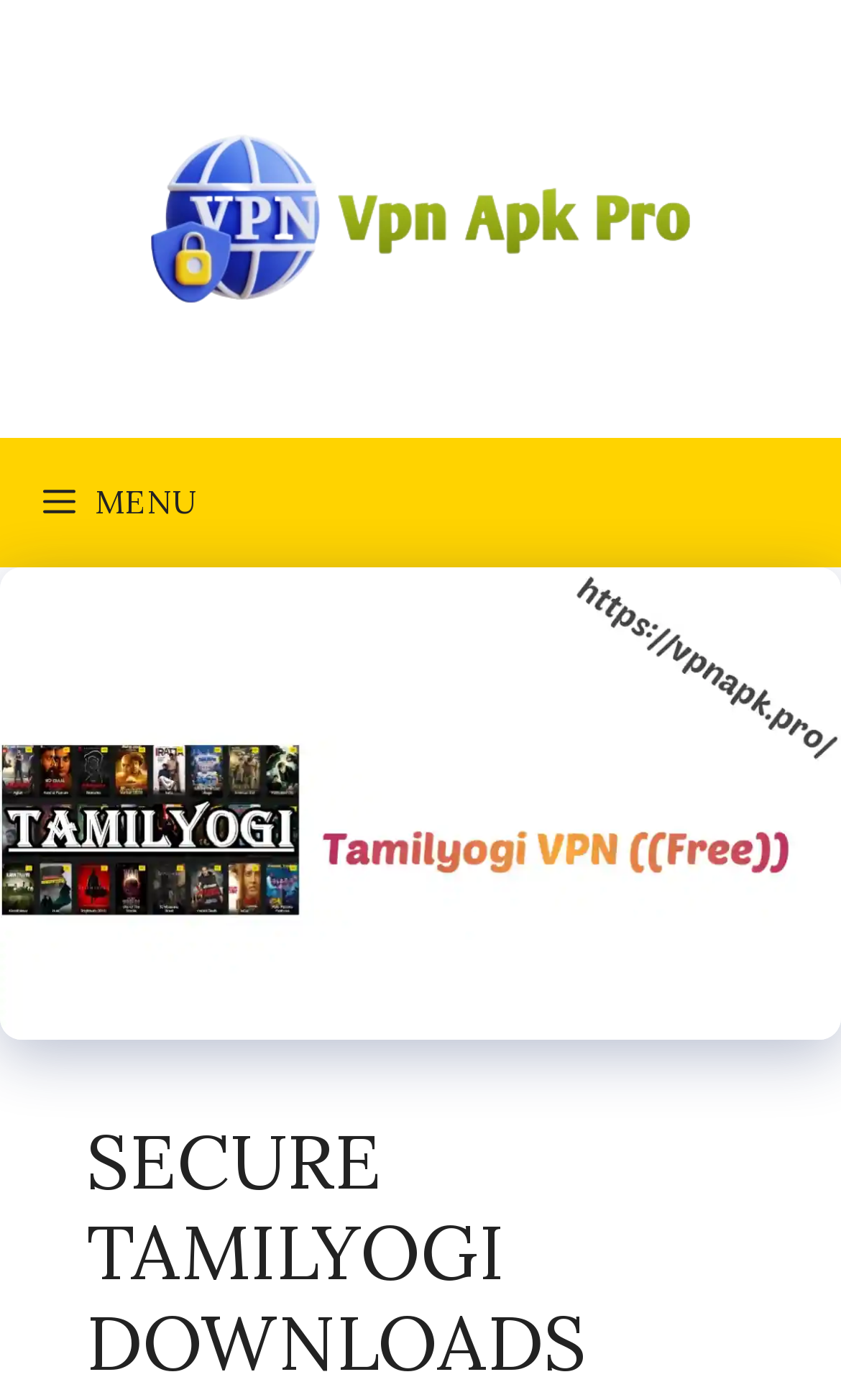Find the UI element described as: "alt="Vpn Apk Pro"" and predict its bounding box coordinates. Ensure the coordinates are four float numbers between 0 and 1, [left, top, right, bottom].

[0.154, 0.135, 0.846, 0.171]